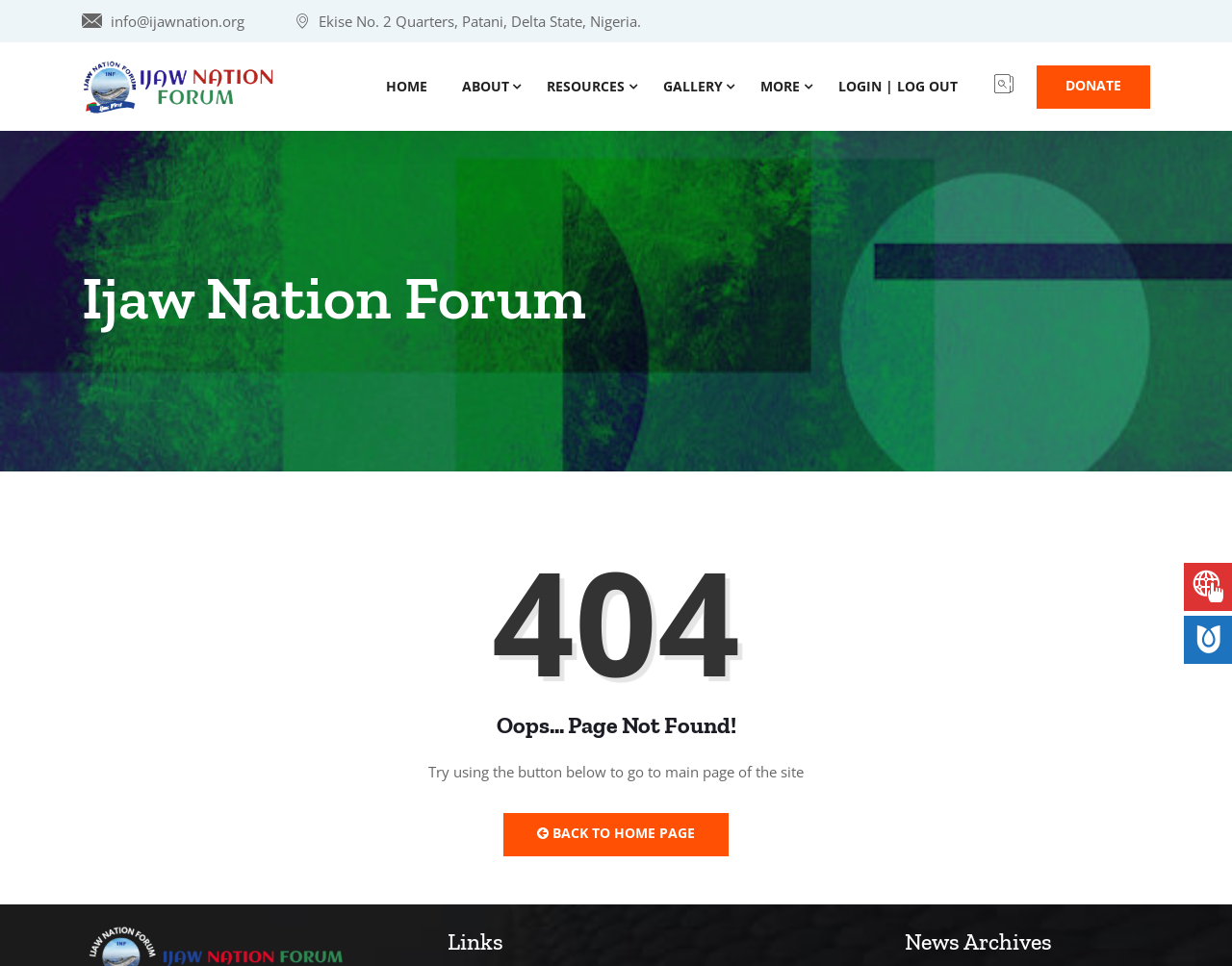Show the bounding box coordinates for the element that needs to be clicked to execute the following instruction: "login or logout". Provide the coordinates in the form of four float numbers between 0 and 1, i.e., [left, top, right, bottom].

[0.674, 0.044, 0.784, 0.135]